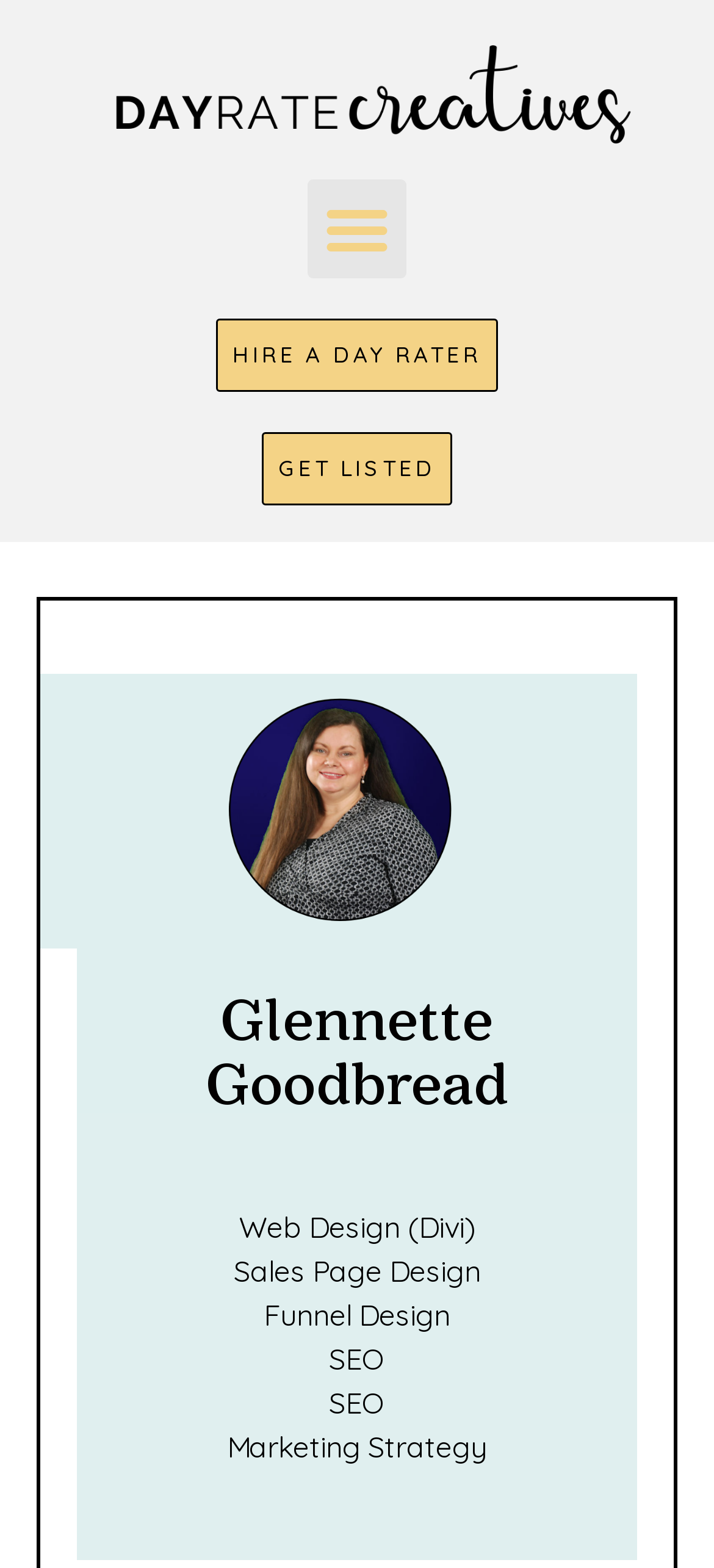Please provide a comprehensive response to the question based on the details in the image: How many services are listed on this webpage?

The webpage lists five services: Web Design (Divi), Sales Page Design, Funnel Design, SEO, and Marketing Strategy. These services are listed as separate static text elements on the webpage.